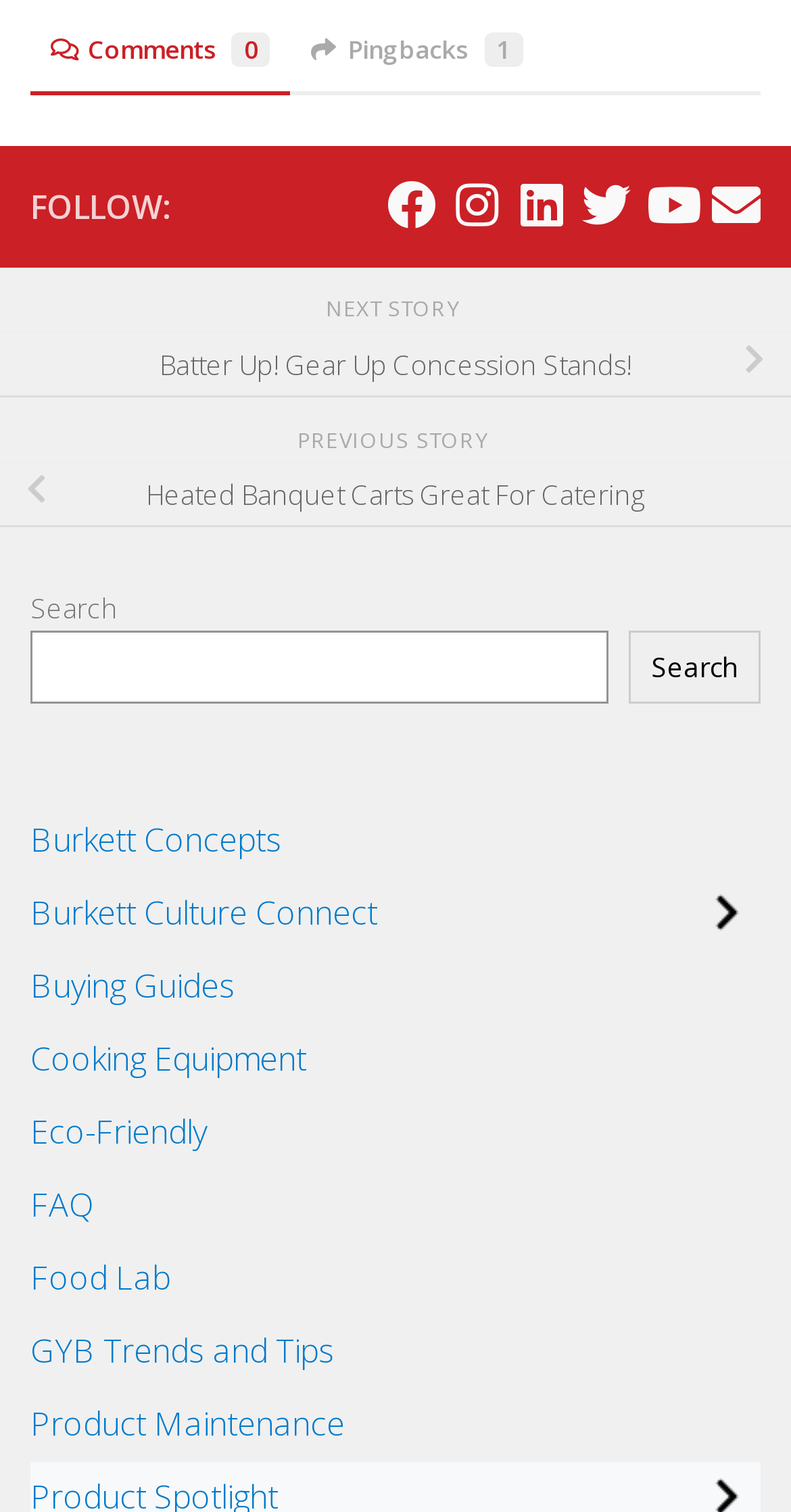Locate the bounding box coordinates of the element to click to perform the following action: 'Read the next story'. The coordinates should be given as four float values between 0 and 1, in the form of [left, top, right, bottom].

[0.412, 0.195, 0.588, 0.214]